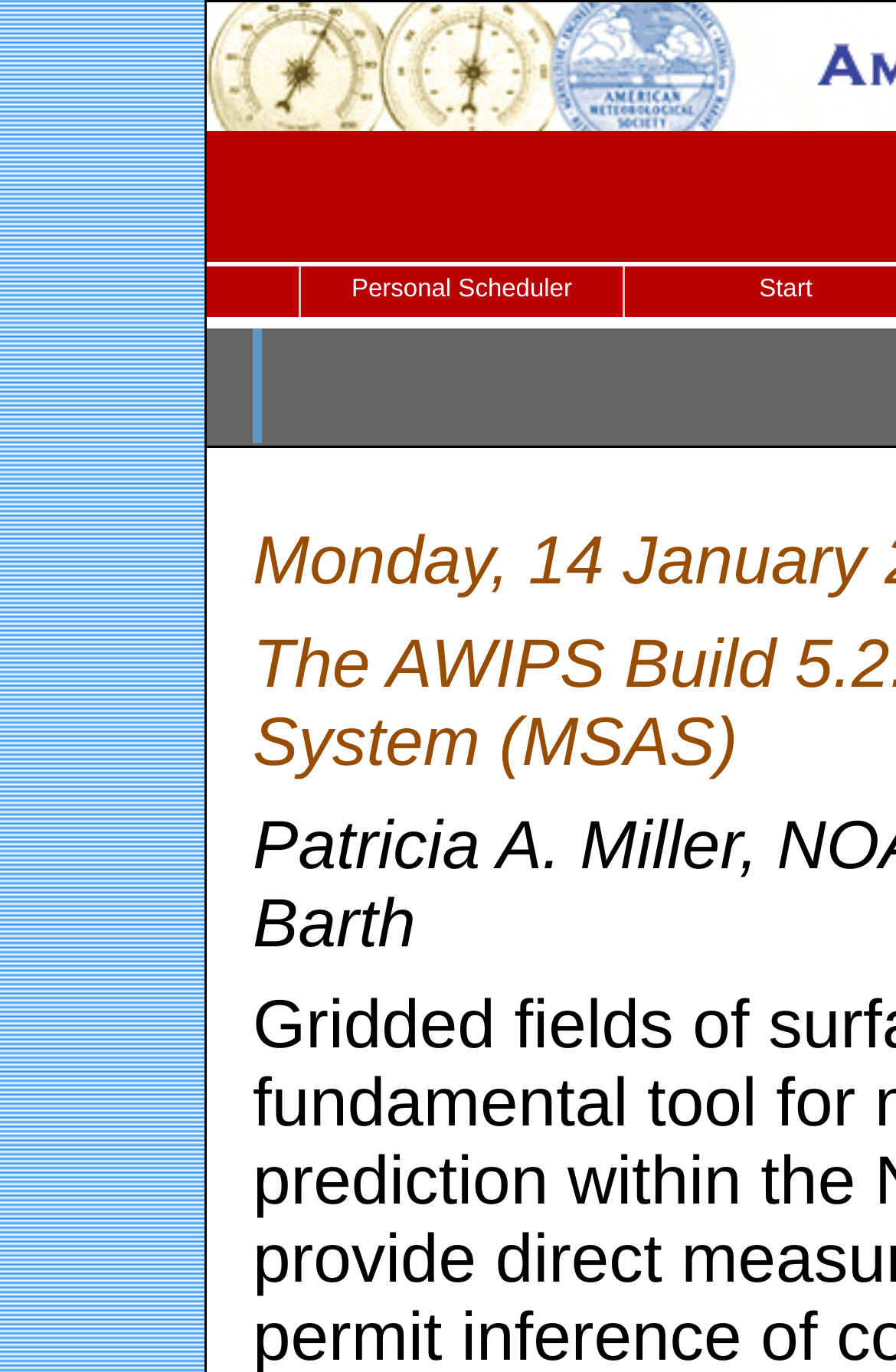From the element description: "Personal Scheduler", extract the bounding box coordinates of the UI element. The coordinates should be expressed as four float numbers between 0 and 1, in the order [left, top, right, bottom].

[0.336, 0.194, 0.695, 0.231]